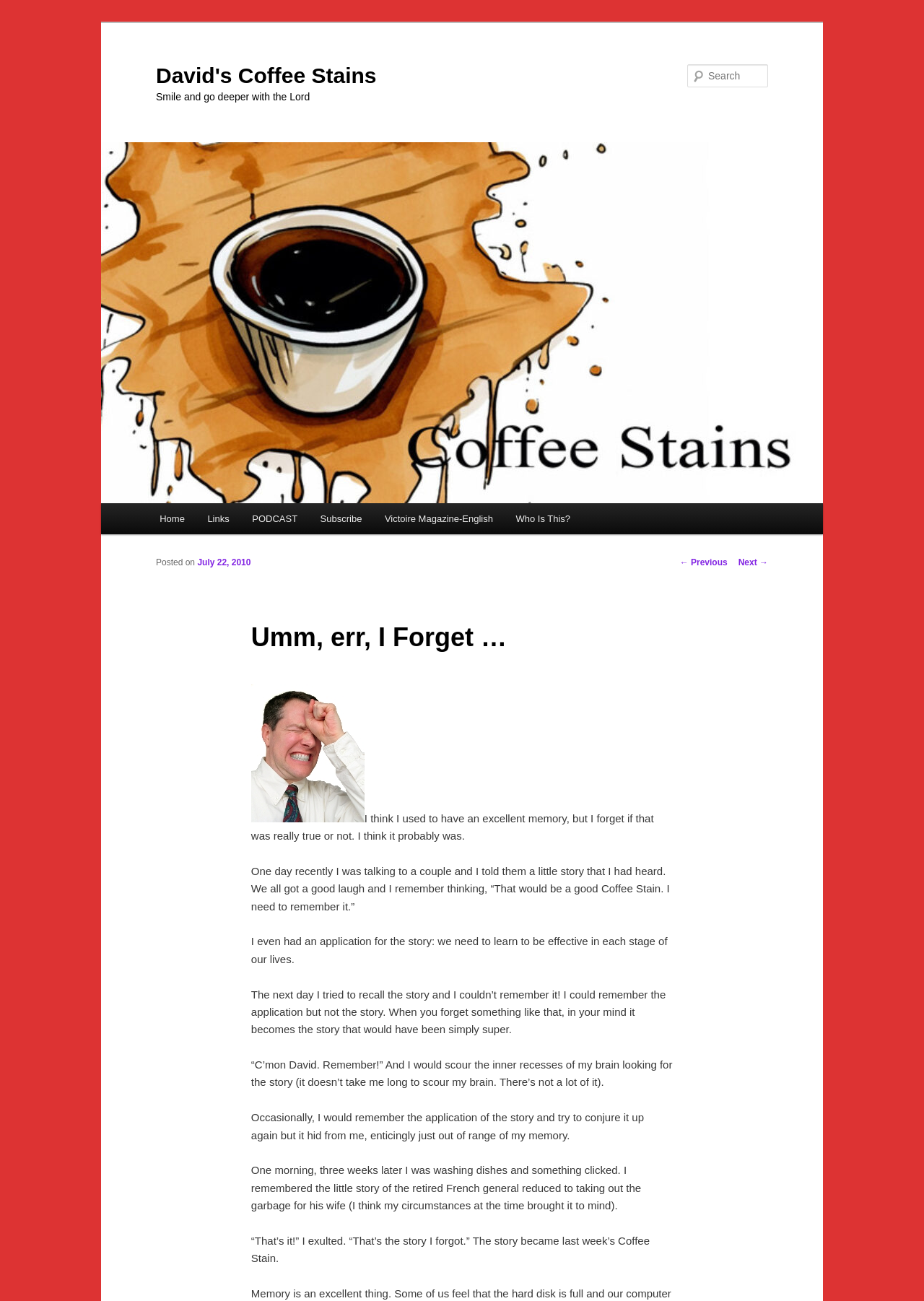Can you look at the image and give a comprehensive answer to the question:
What is the name of the website?

The name of the website can be determined by looking at the heading element with the text 'David's Coffee Stains' which appears multiple times on the webpage, indicating that it is the title of the website.